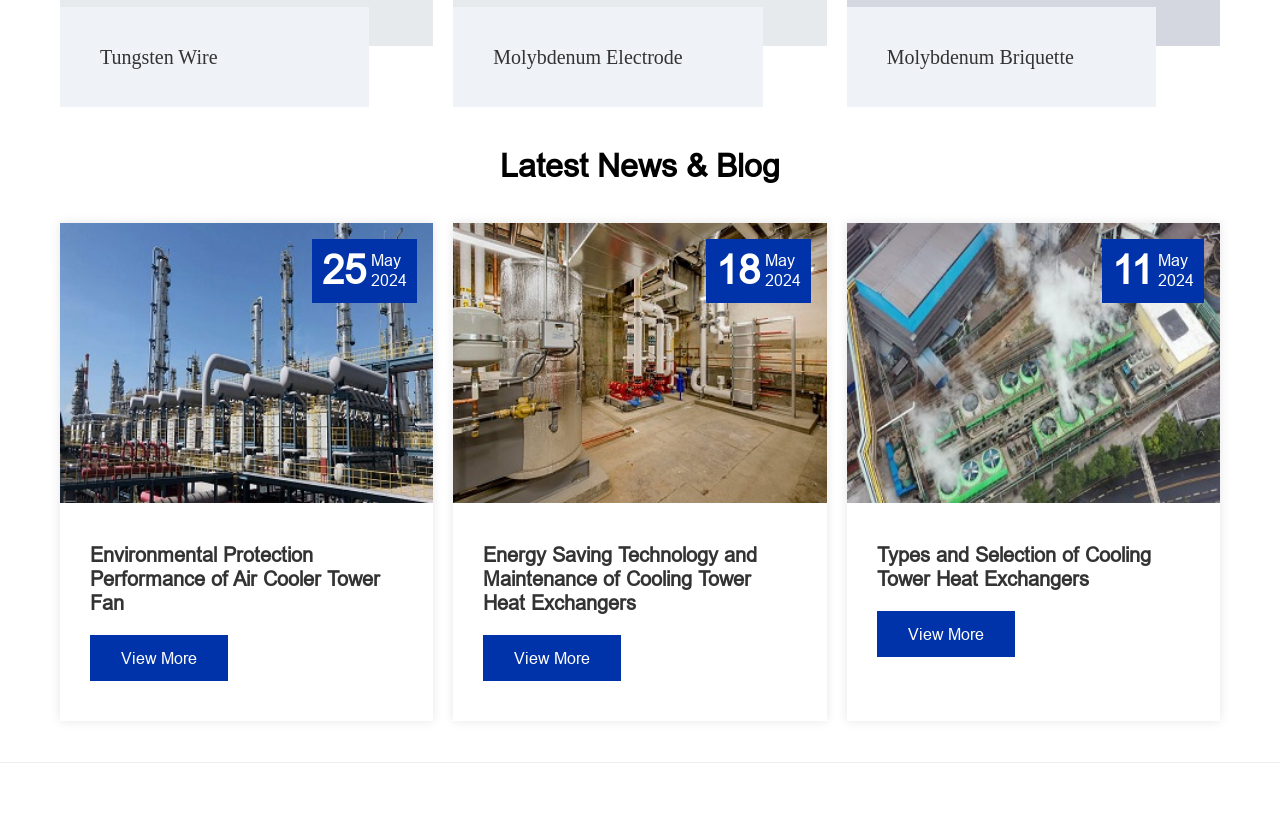What is the topic of the third news article?
Carefully examine the image and provide a detailed answer to the question.

The third news article has the title 'Types and Selection of Cooling Tower Heat Exchangers', which suggests that it is related to cooling tower heat exchangers. Therefore, the topic of the third news article is types and selection of cooling tower heat exchangers.